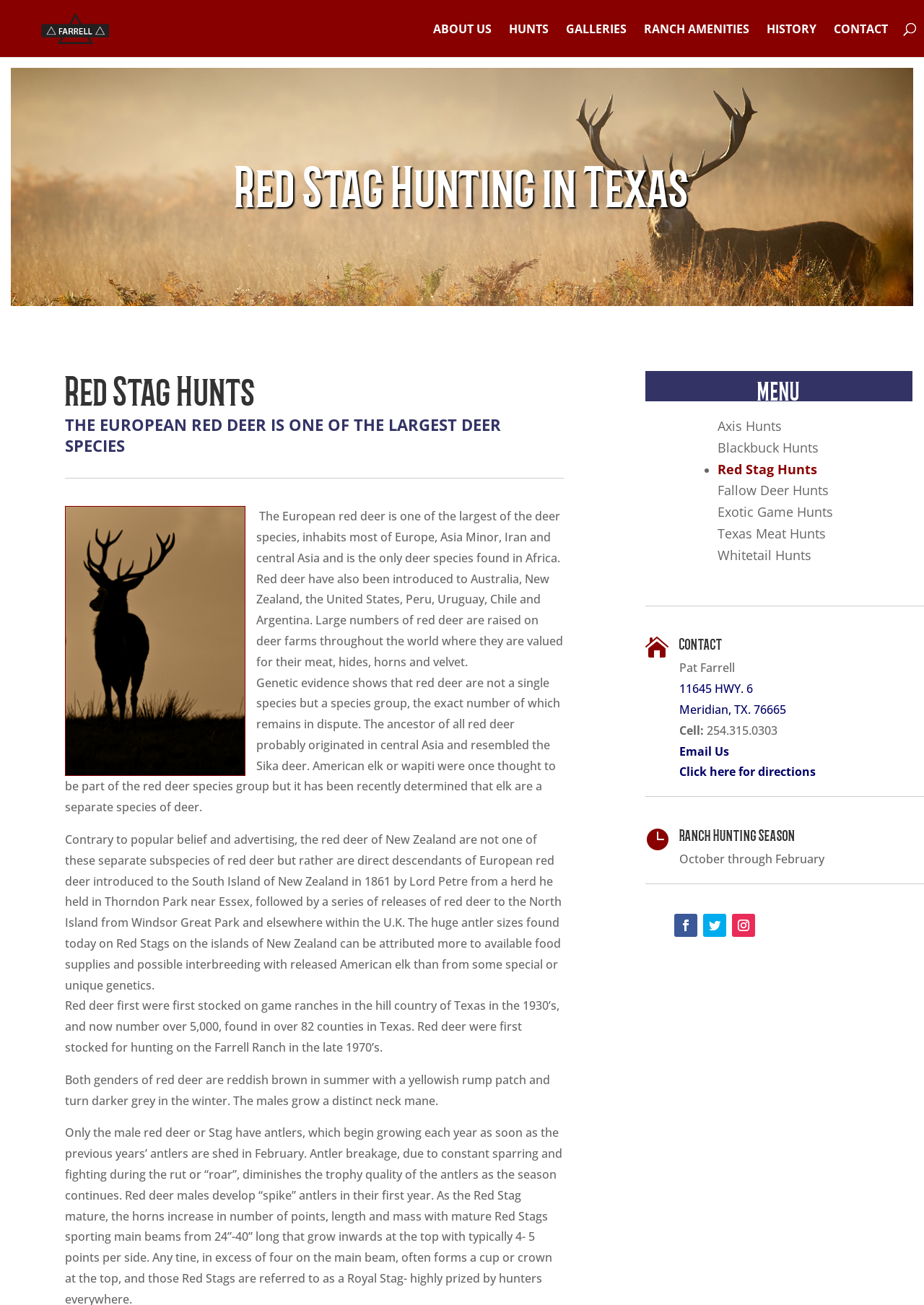Identify the bounding box coordinates of the clickable section necessary to follow the following instruction: "Click on Red Stag Hunts". The coordinates should be presented as four float numbers from 0 to 1, i.e., [left, top, right, bottom].

[0.777, 0.353, 0.884, 0.366]